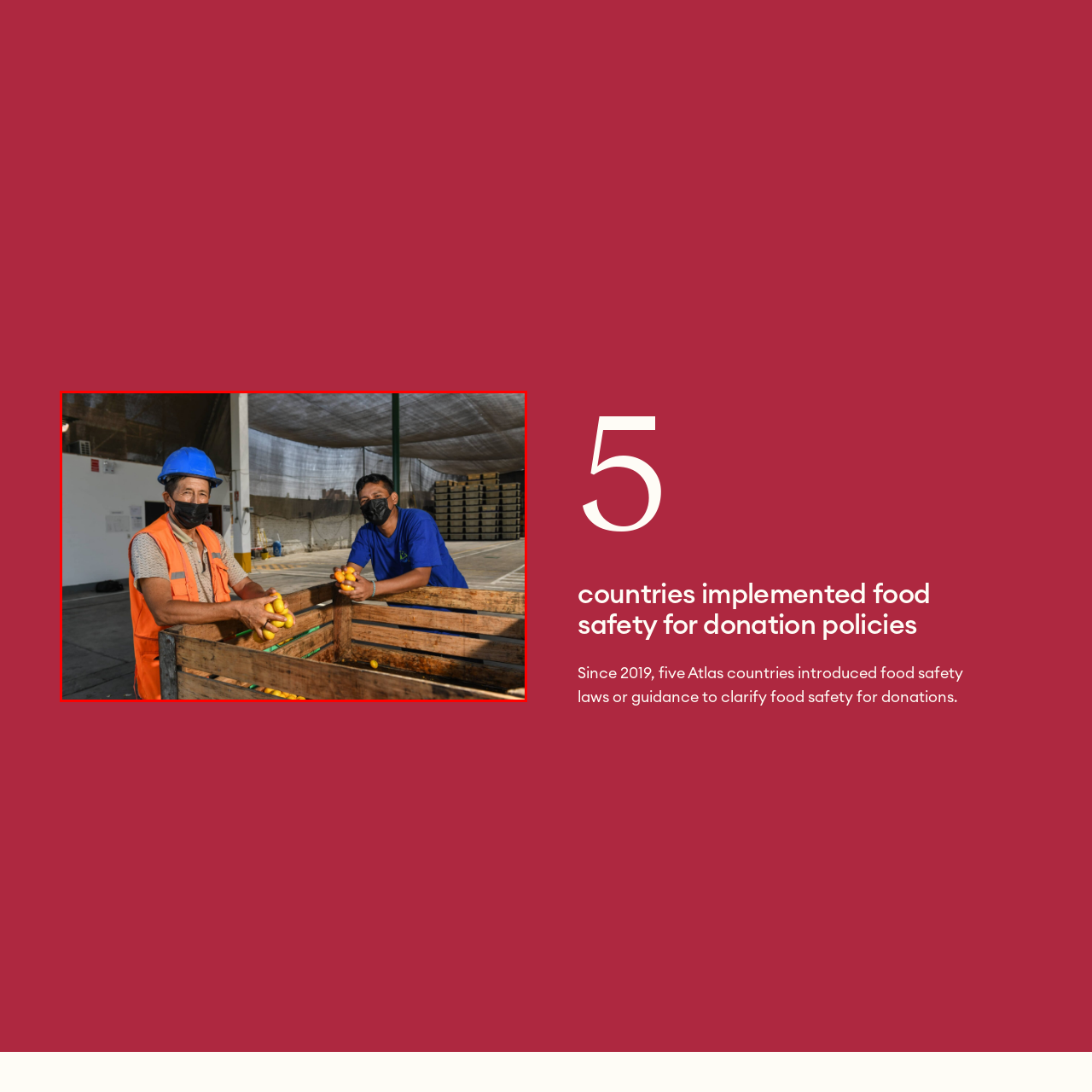Observe the image encased in the red box and deliver an in-depth response to the subsequent question by interpreting the details within the image:
What is being collected in the scene?

The two individuals from Banco de Alimentos Perú (BAP) and their agency partner, ESMIRNA, are actively involved in the collection of surplus satsuma mandarins, which have been generously donated by La Calera Agrícola, as shown in the image.